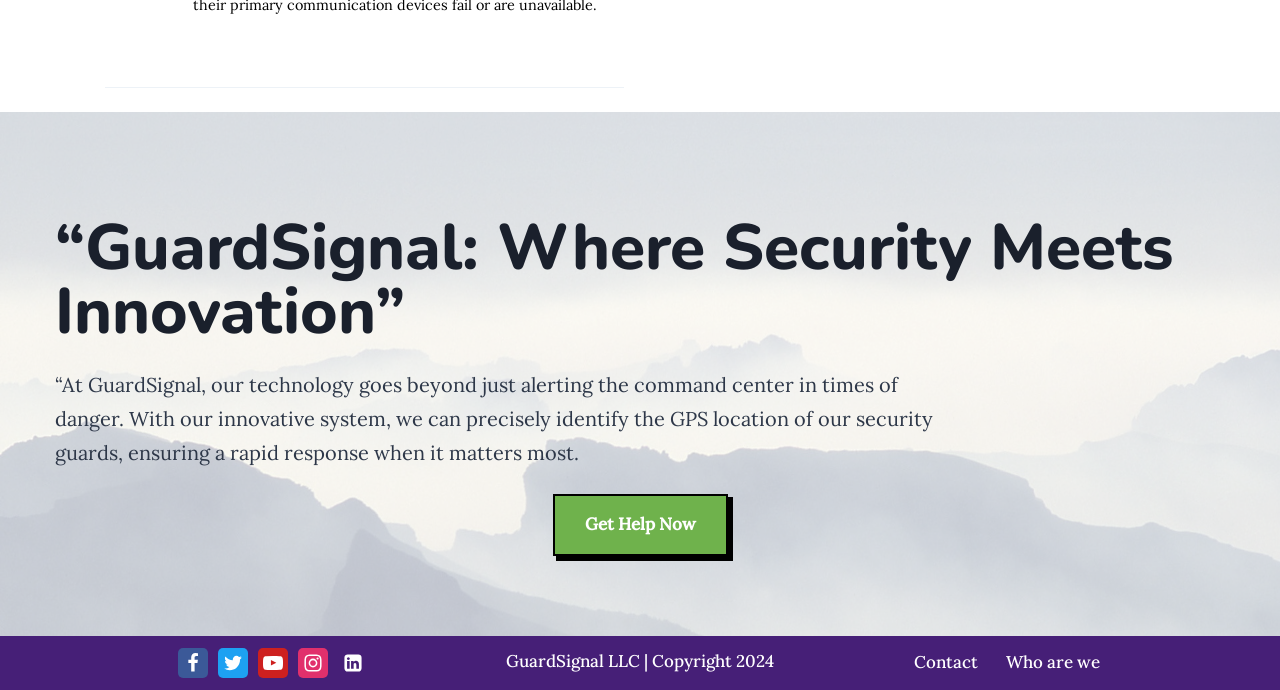Identify the bounding box of the UI element described as follows: "aria-label="Facebook" title="Facebook"". Provide the coordinates as four float numbers in the range of 0 to 1 [left, top, right, bottom].

[0.139, 0.939, 0.163, 0.982]